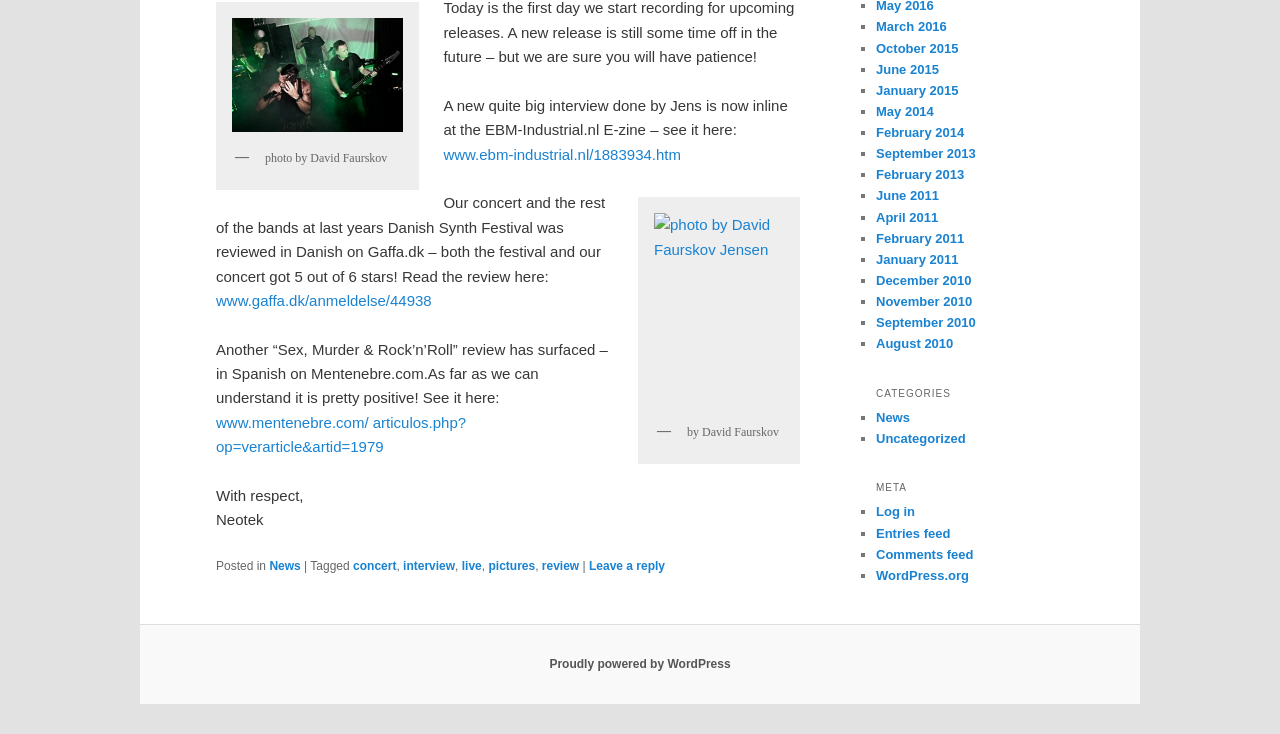Identify the bounding box for the described UI element: "parent_node: by David Faurskov".

[0.505, 0.281, 0.618, 0.563]